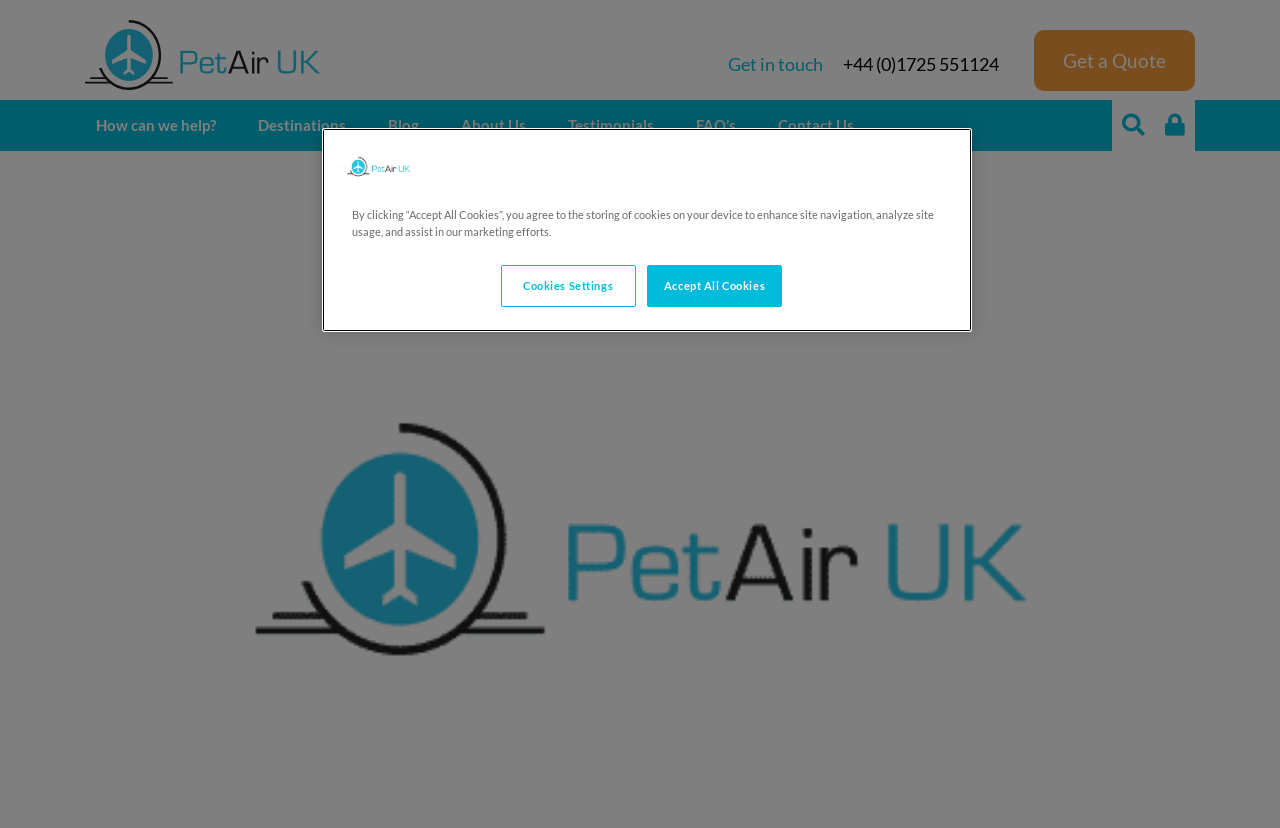Please identify the coordinates of the bounding box that should be clicked to fulfill this instruction: "Click Petair Logo".

[0.066, 0.024, 0.488, 0.109]